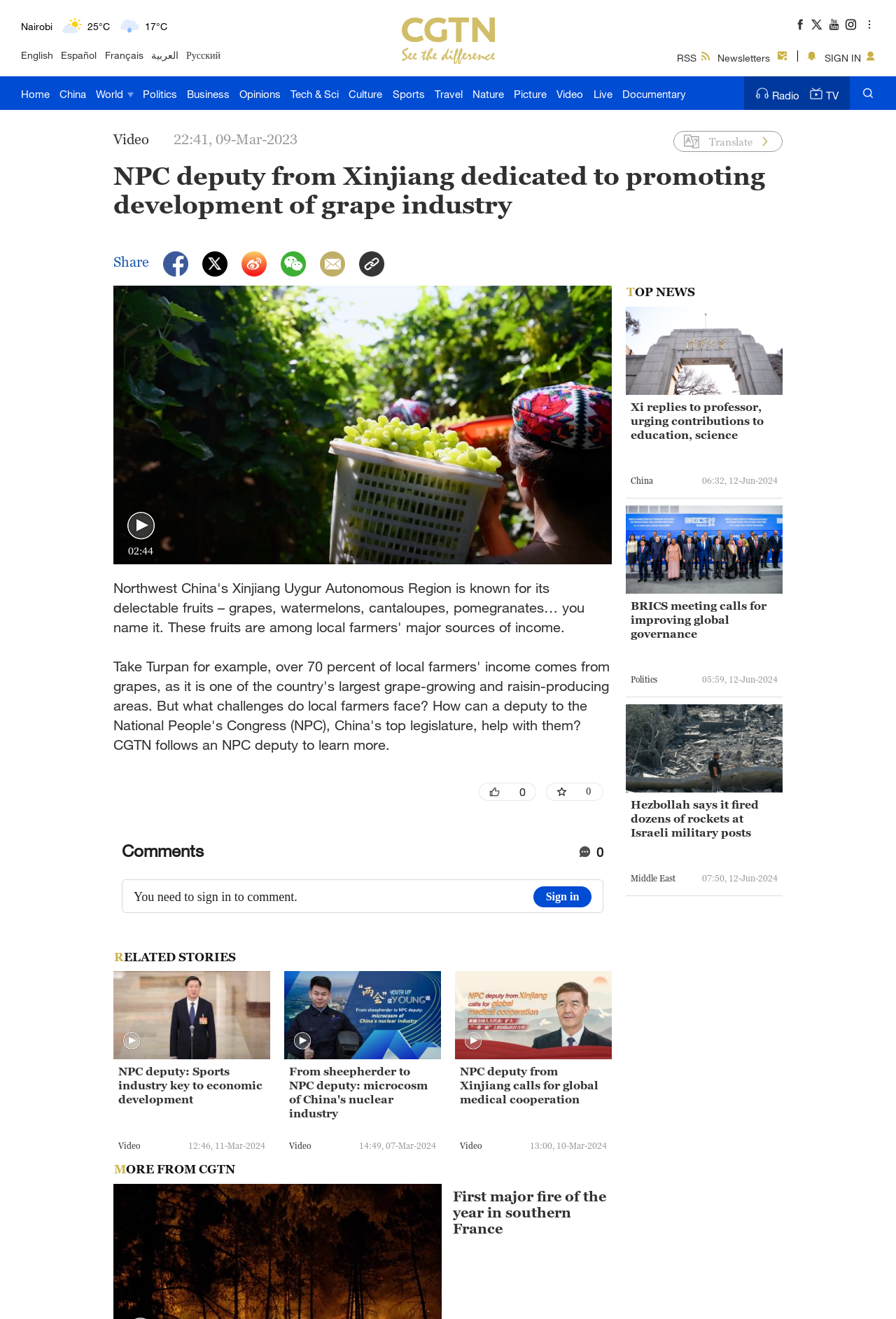Determine the bounding box coordinates for the area you should click to complete the following instruction: "Watch a video".

[0.127, 0.099, 0.17, 0.112]